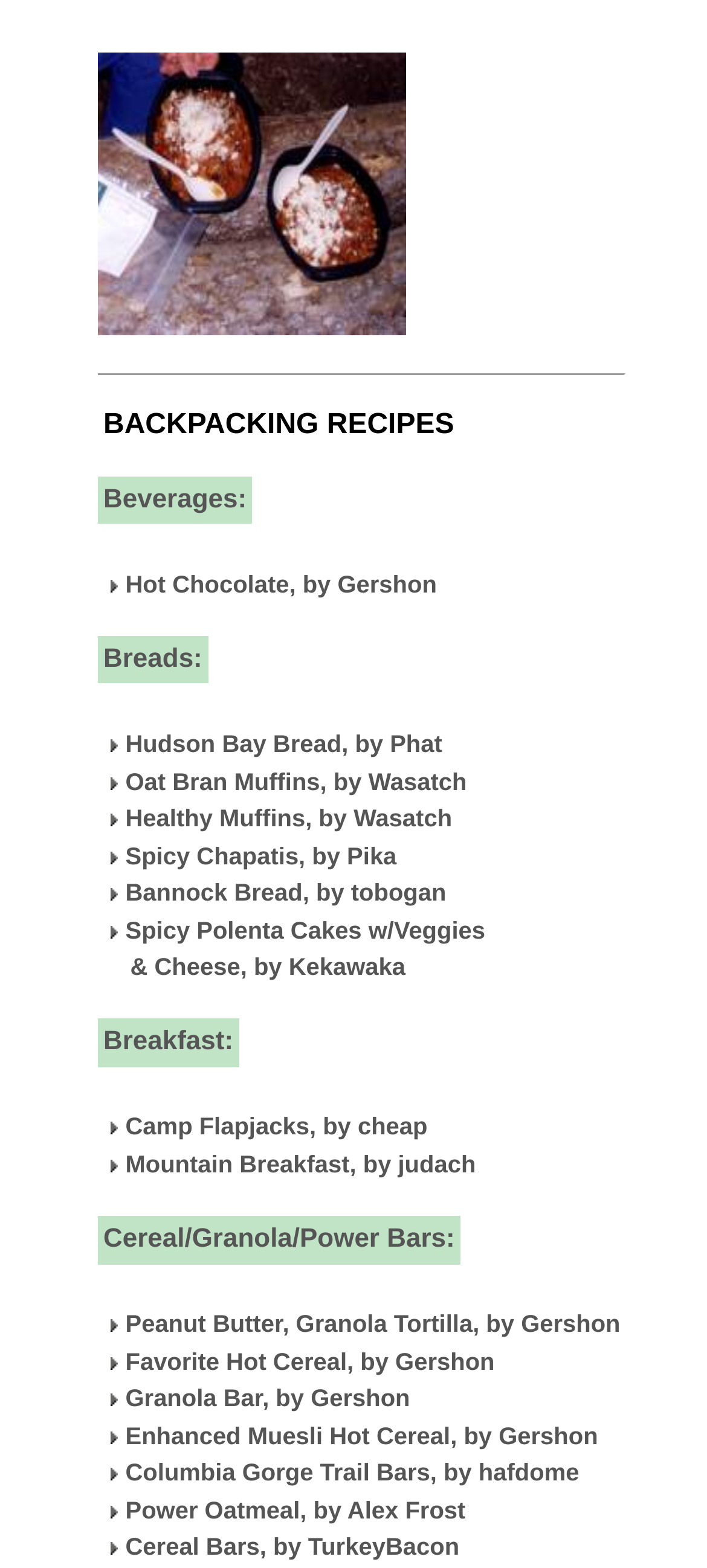Find the bounding box coordinates of the element's region that should be clicked in order to follow the given instruction: "Learn about the 'Power Oatmeal, by Alex Frost' breakfast option". The coordinates should consist of four float numbers between 0 and 1, i.e., [left, top, right, bottom].

[0.177, 0.954, 0.658, 0.972]